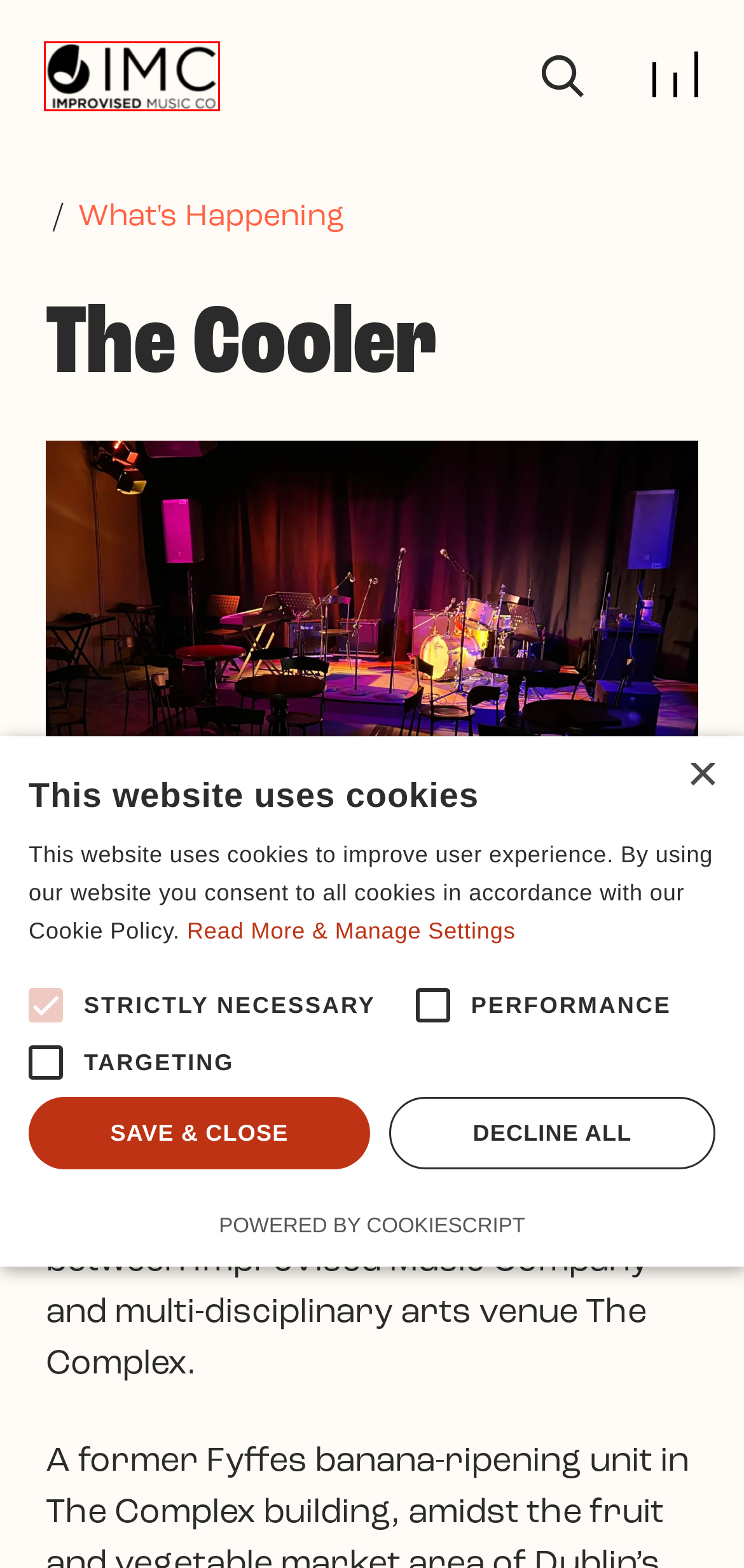View the screenshot of the webpage containing a red bounding box around a UI element. Select the most fitting webpage description for the new page shown after the element in the red bounding box is clicked. Here are the candidates:
A. Create at The Cooler | Improvised Music Company
B. Cookie-Script: GDPR | CCPA | ePR cookie compliance solution
C. Improvised Music Company
D. Donate | Improvised Music Company
E. Join our mailing list | Improvised Music Company
F. Music | The Arts Council | An Chomhairle Ealaíon
G. Our Events | Improvised Music Company
H. Governance | Improvised Music Company

C